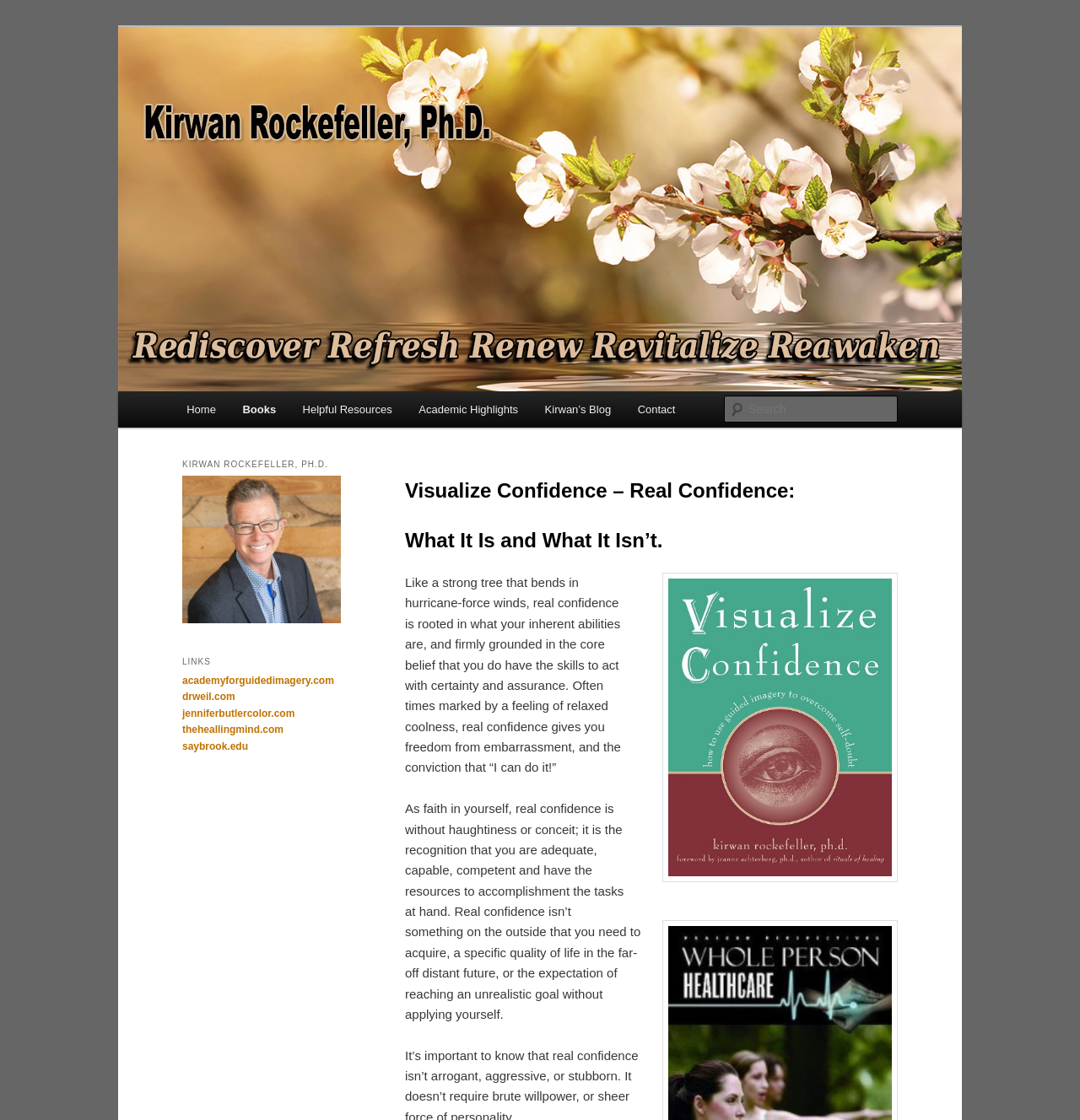Can you find and generate the webpage's heading?

Kirwan Rockefeller, Ph.D.